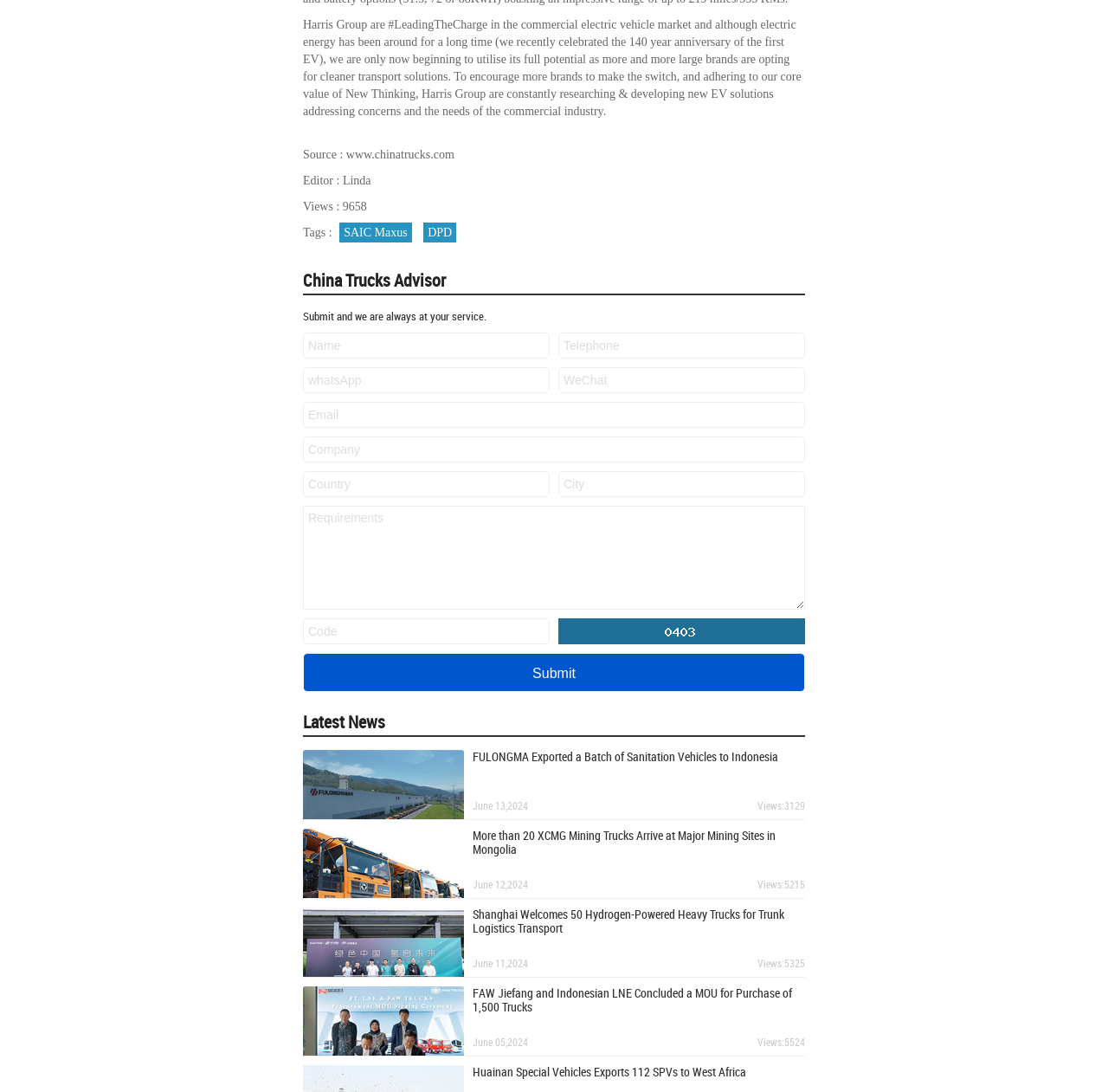Respond to the question below with a single word or phrase: What is the topic of the news articles listed at the bottom of the webpage?

Trucks and vehicles